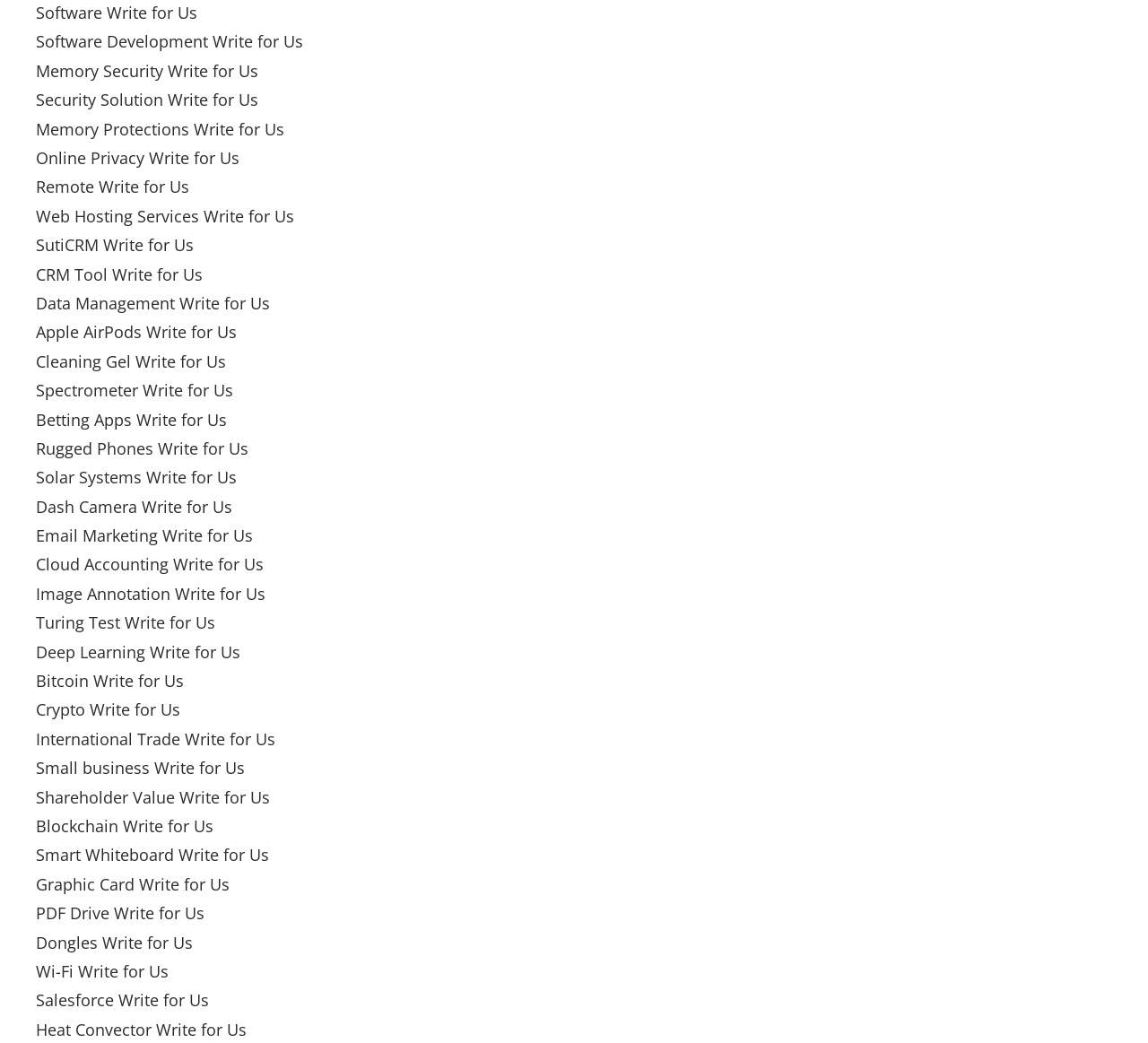Specify the bounding box coordinates of the area to click in order to follow the given instruction: "Explore memory security write for us."

[0.031, 0.057, 0.225, 0.078]